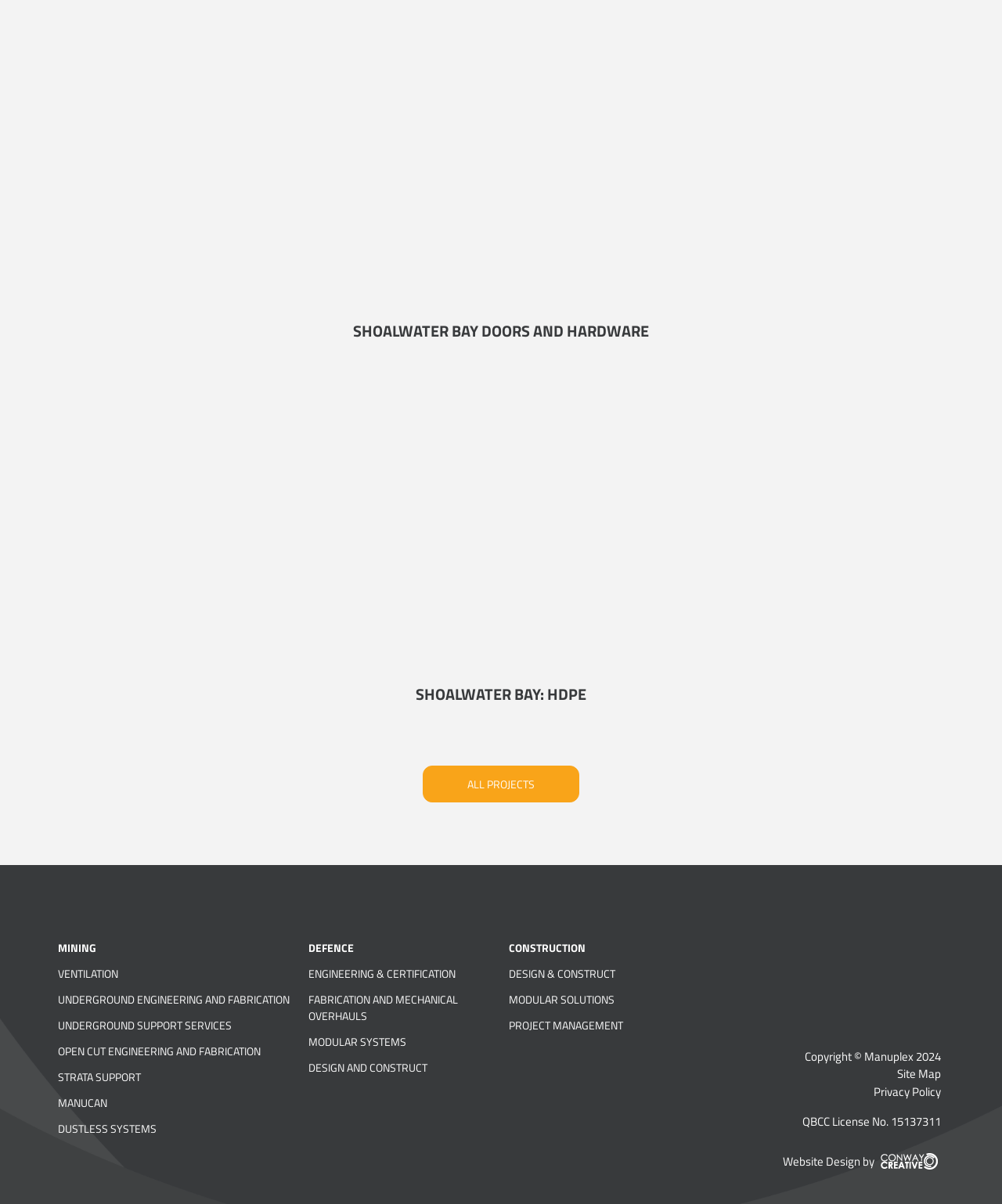What is the last link at the bottom of the webpage?
Using the image, answer in one word or phrase.

Website Design by